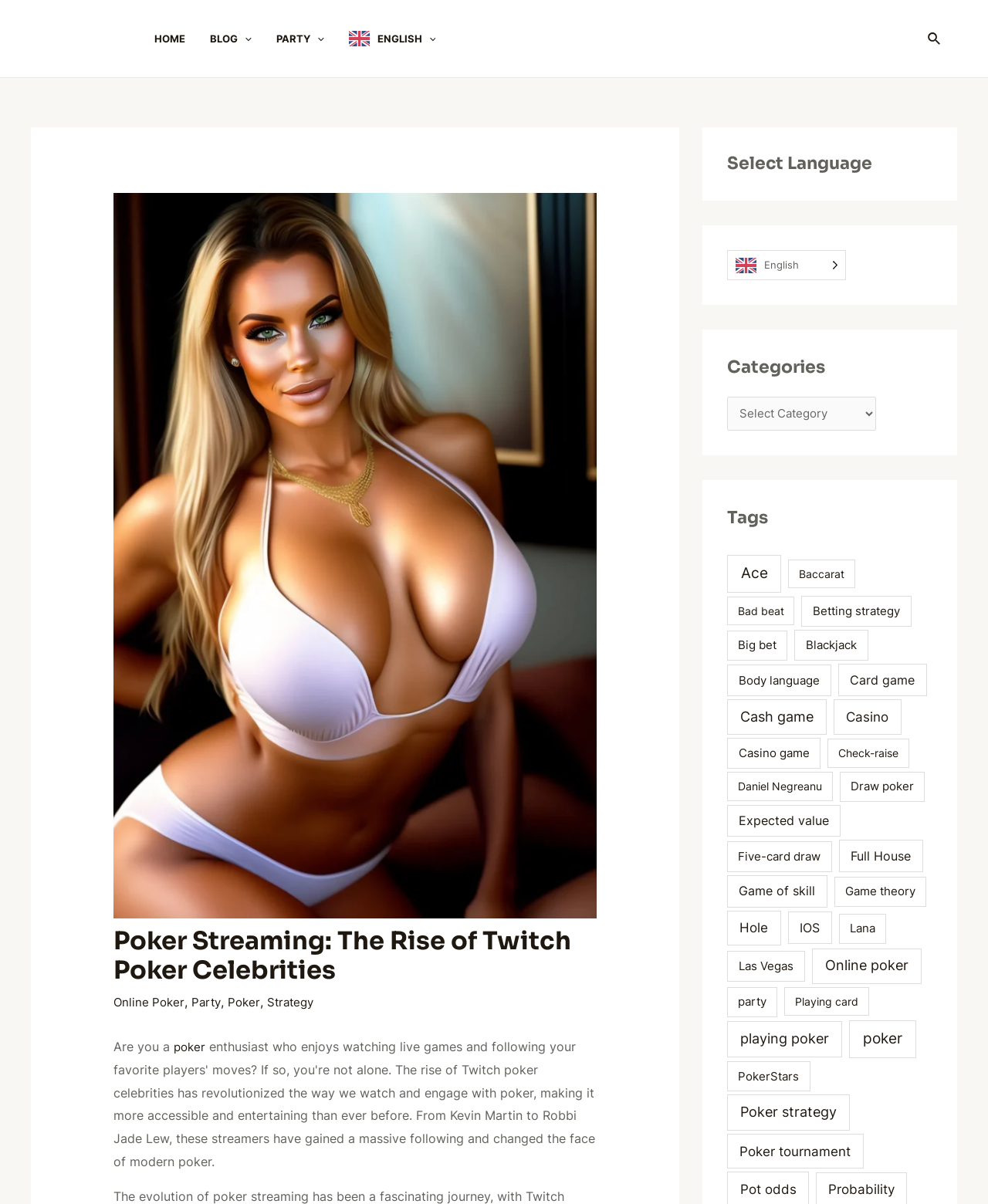Using the information in the image, give a comprehensive answer to the question: 
How many items are in the 'Poker' category?

In the 'Categories' section, there is a link 'Poker (620 items)', which indicates that there are 620 items in the 'Poker' category.